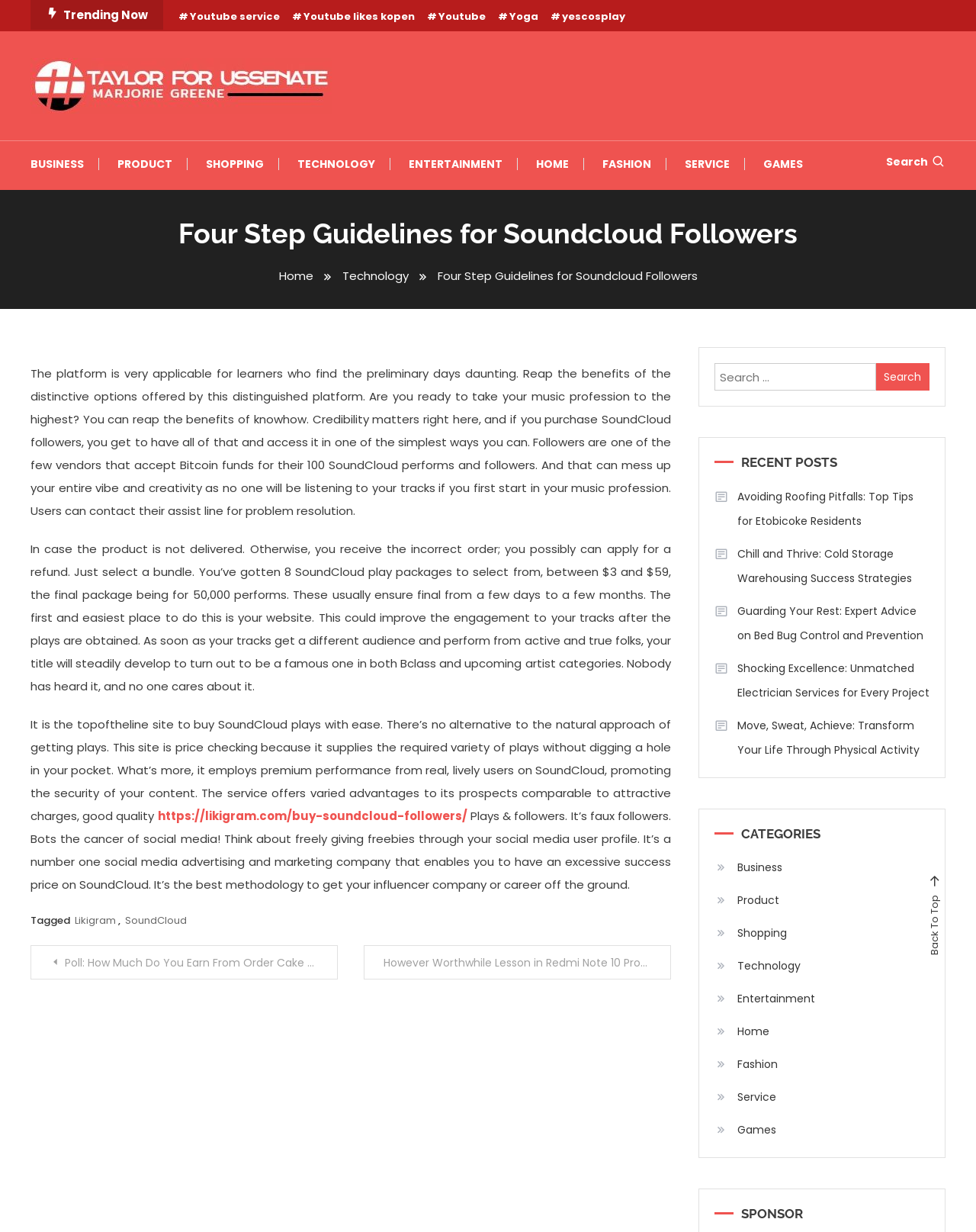Locate the UI element that matches the description parent_node: Taylor For Ussenate in the webpage screenshot. Return the bounding box coordinates in the format (top-left x, top-left y, bottom-right x, bottom-right y), with values ranging from 0 to 1.

[0.031, 0.062, 0.34, 0.075]